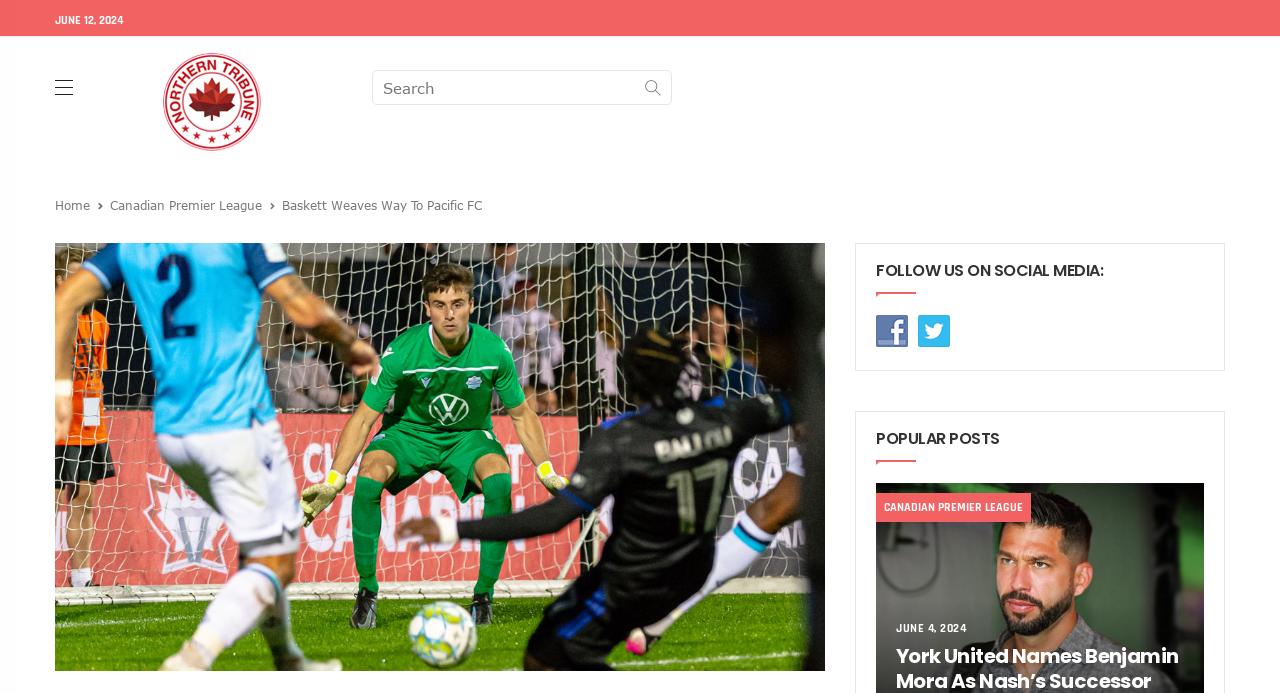From the given element description: "Home", find the bounding box for the UI element. Provide the coordinates as four float numbers between 0 and 1, in the order [left, top, right, bottom].

[0.043, 0.286, 0.07, 0.306]